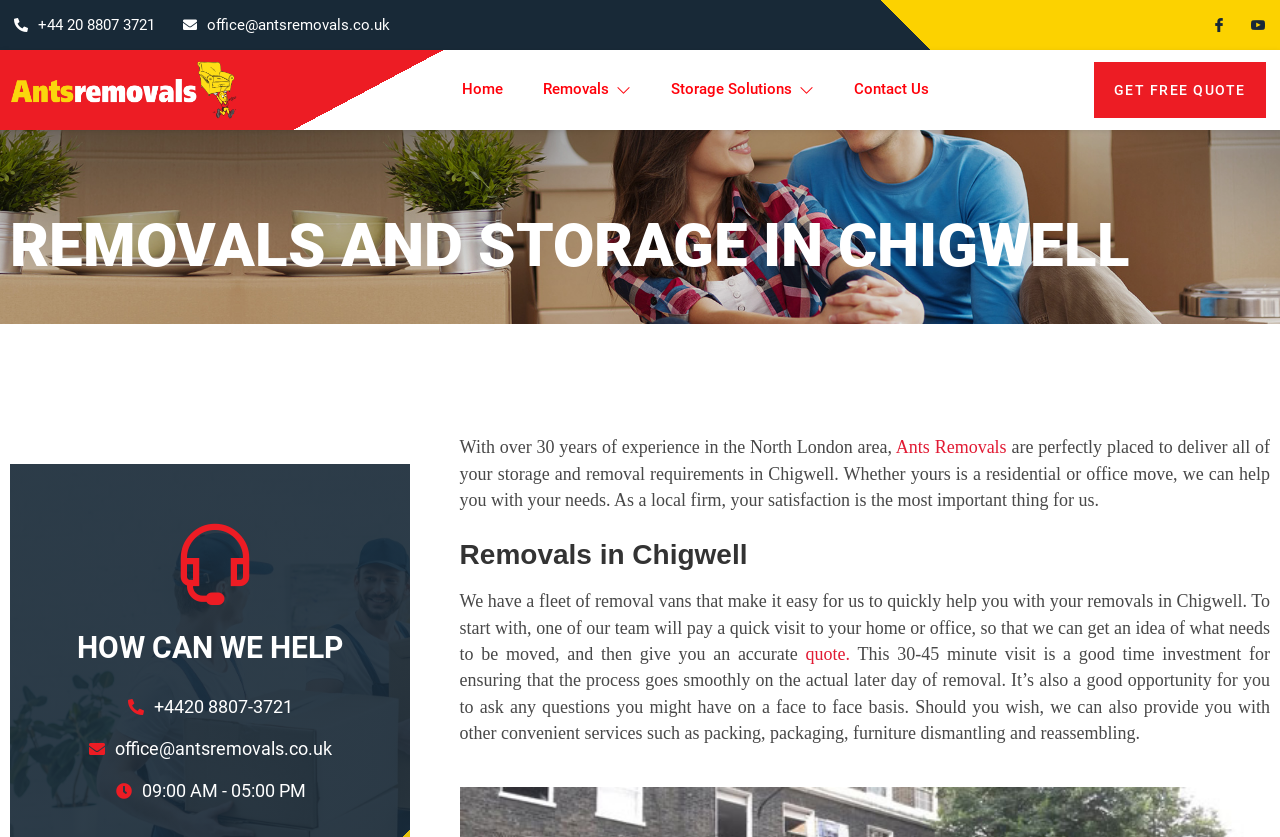Offer a detailed account of what is visible on the webpage.

The webpage is about Chigwell Relocation Moving & Storage Professional Services. At the top left corner, there are two phone numbers and an email address, which are '+44 20 8807 3721', 'office@antsremovals.co.uk', and a blank link. On the top right corner, there are two social media links, 'Facebook' and 'Youtube'. 

Below the top section, there is a navigation menu with five links: 'Home', 'Removals Menu Toggle', 'Storage Solutions Menu Toggle', 'Contact Us', and a prominent 'GET FREE QUOTE' button. 

The main content of the webpage is divided into two sections. The first section has a heading 'REMOVALS AND STORAGE IN CHIGWELL' and describes the company's experience and services in the North London area, specifically in Chigwell. There is a brief introduction to the company, Ants Removals, and its ability to deliver storage and removal requirements. 

The second section has a heading 'HOW CAN WE HELP' and provides more details about the company's services. There are three links with contact information: phone number, email address, and office hours. Below these links, there is a paragraph describing the company's removal services in Chigwell, including a free quote and additional services such as packing and furniture dismantling. The webpage also has a heading 'Removals in Chigwell' and emphasizes the company's ability to help with residential or office moves.